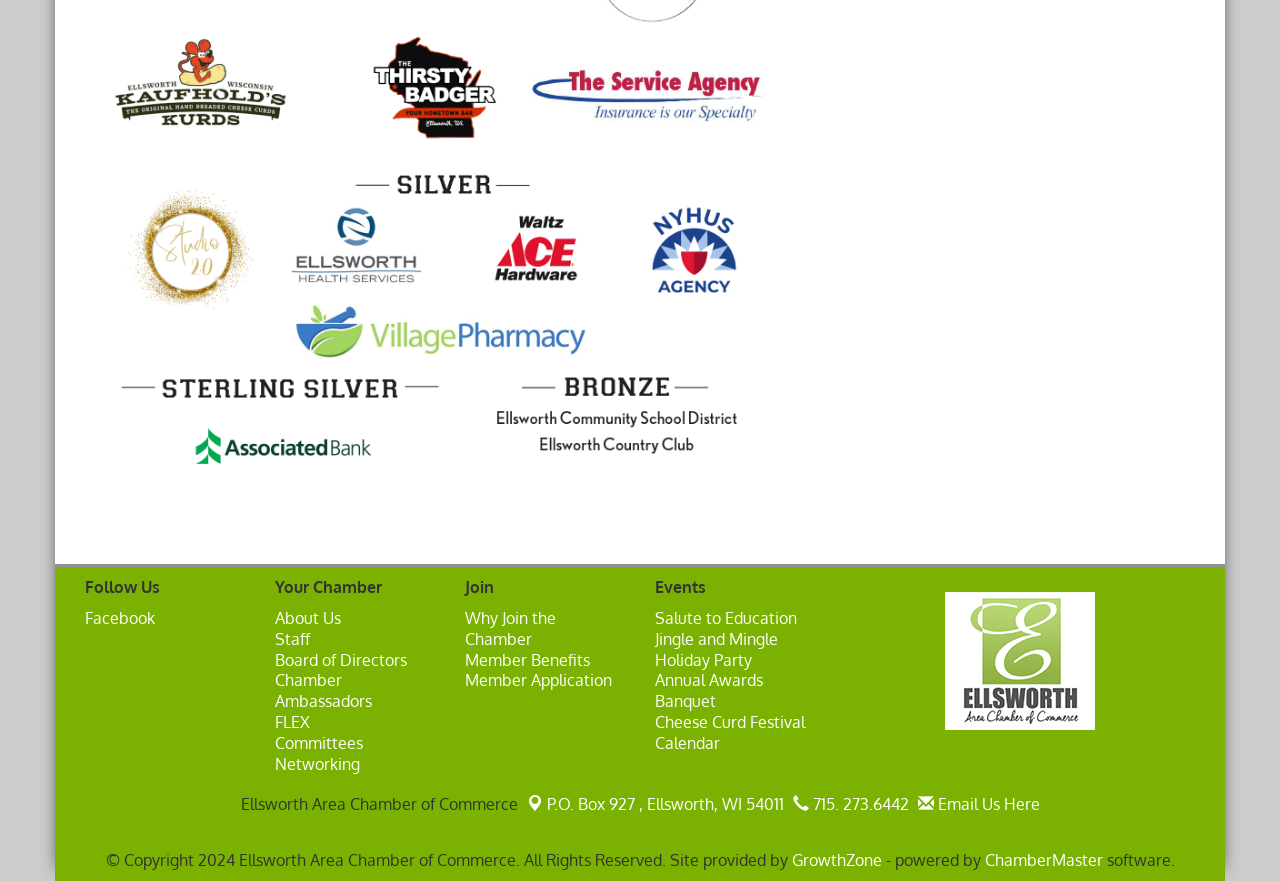Locate the bounding box coordinates of the area where you should click to accomplish the instruction: "Follow us on Facebook".

[0.066, 0.69, 0.121, 0.713]